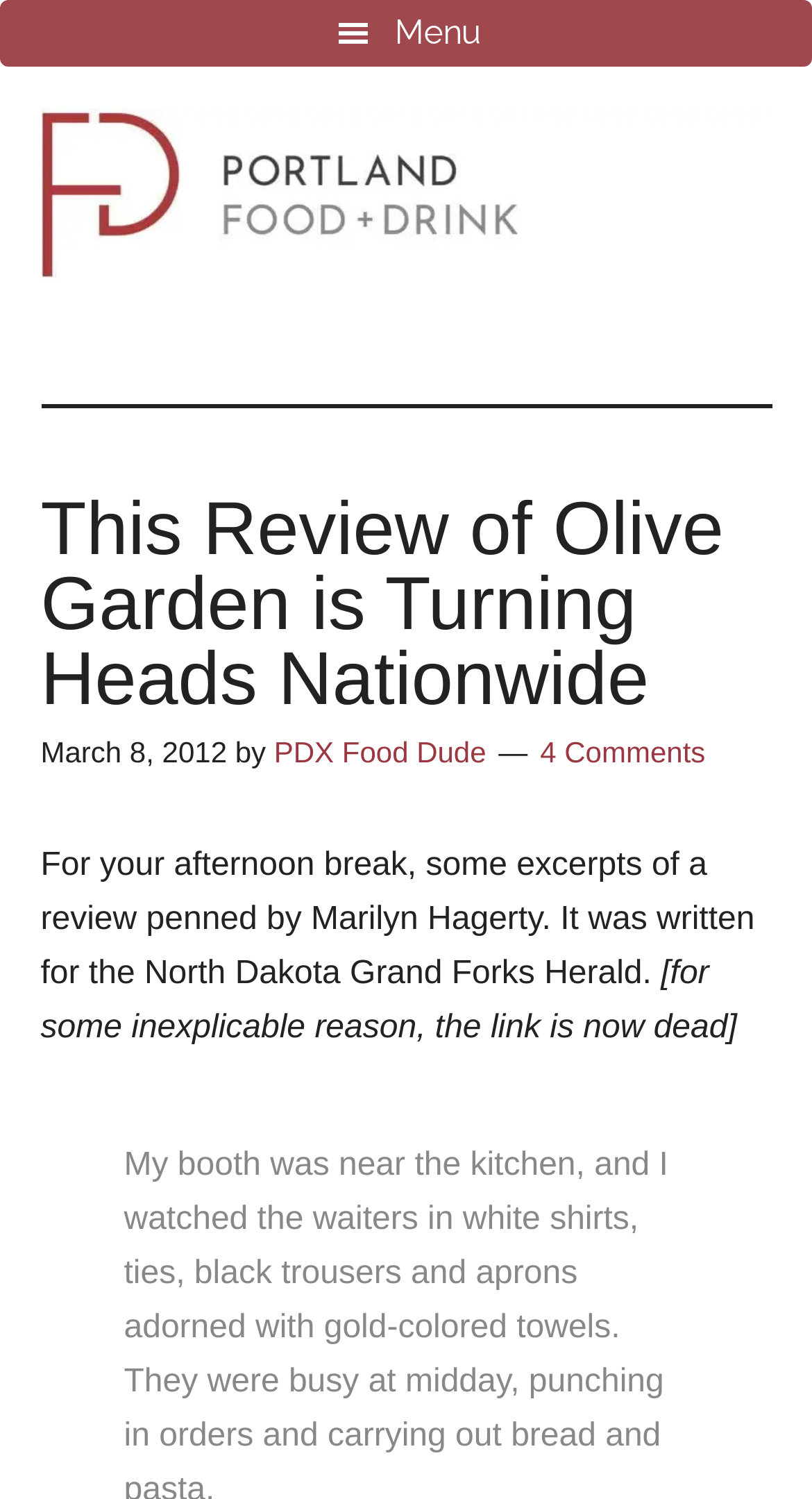How many comments does the article have?
Provide an in-depth answer to the question, covering all aspects.

I found this answer by looking at the link '4 Comments' which indicates the number of comments on the article.